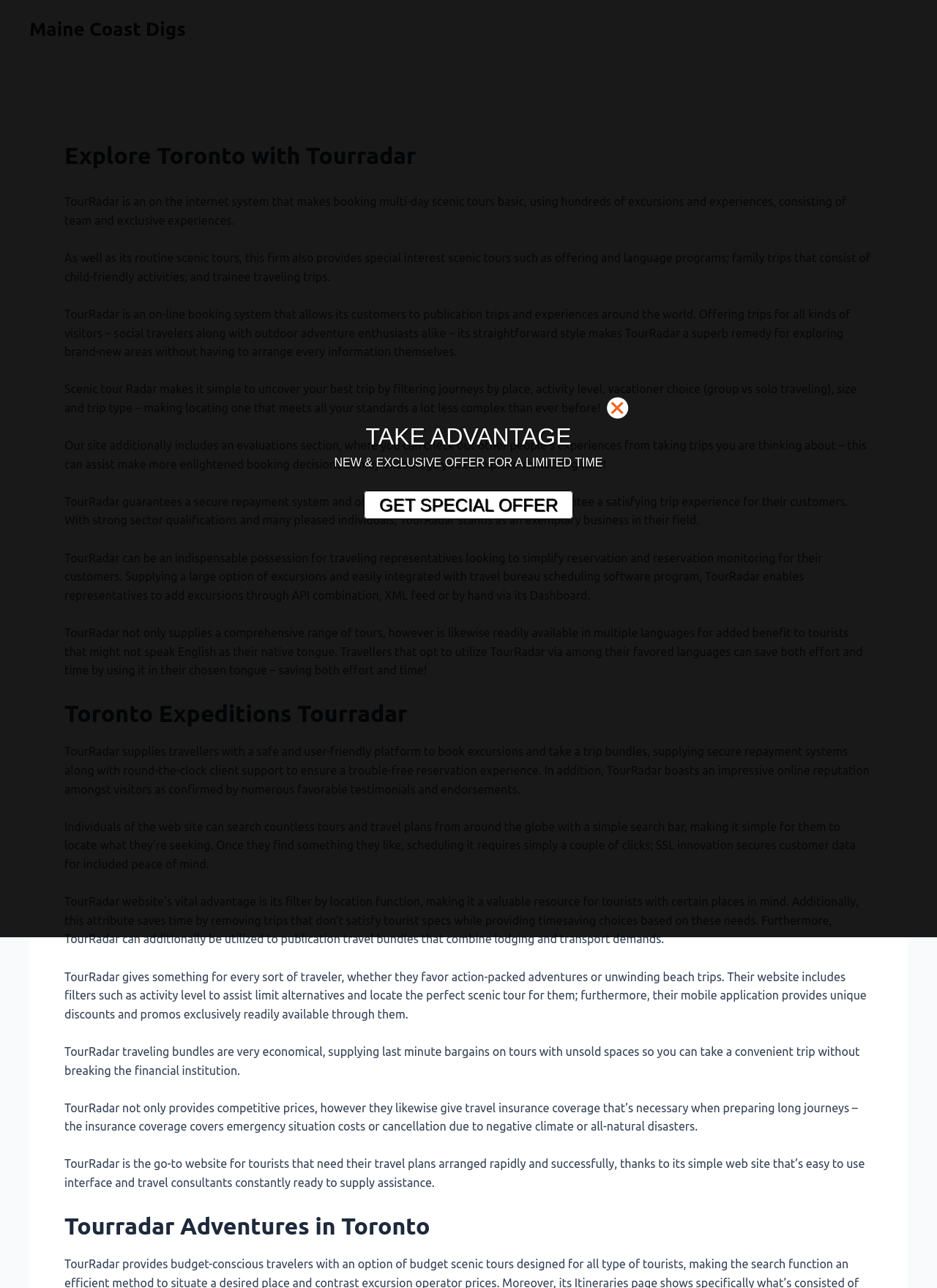What type of tours does TourRadar offer?
Look at the screenshot and give a one-word or phrase answer.

Multi-day scenic tours